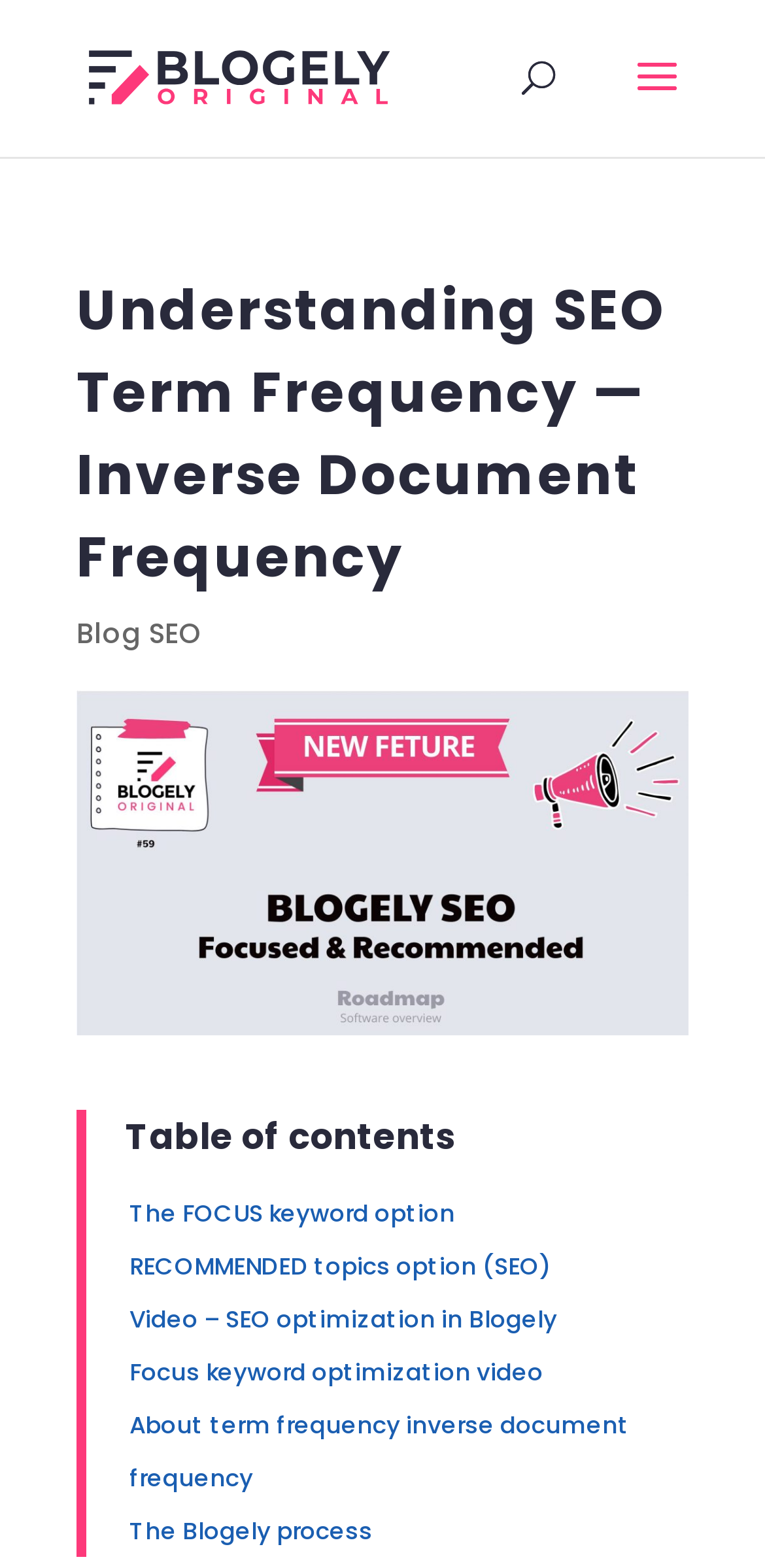What is the name of the content manager?
Based on the screenshot, answer the question with a single word or phrase.

Blogely Content Manager